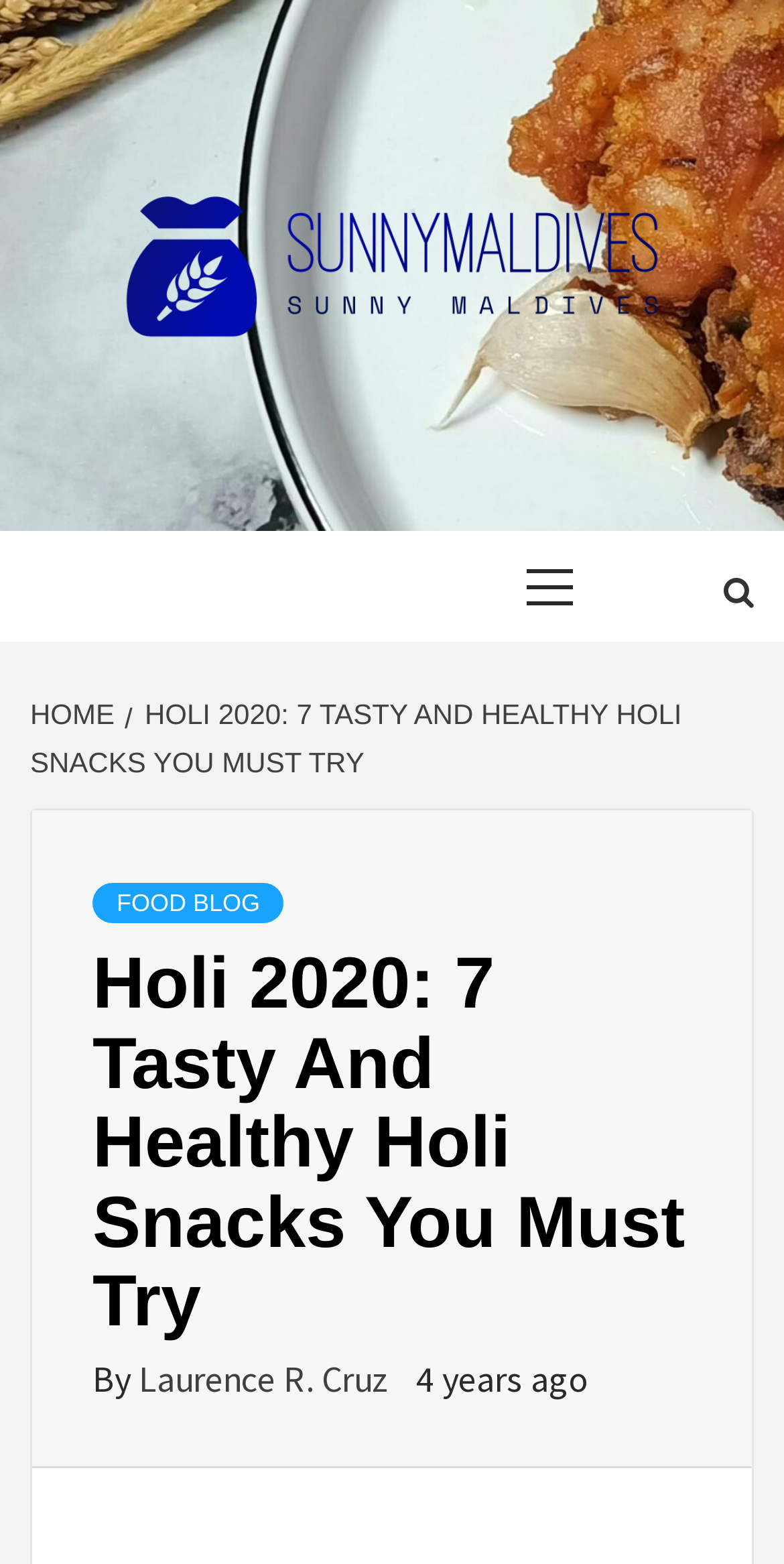Provide the bounding box coordinates of the HTML element described as: "Food Blog". The bounding box coordinates should be four float numbers between 0 and 1, i.e., [left, top, right, bottom].

[0.118, 0.565, 0.362, 0.59]